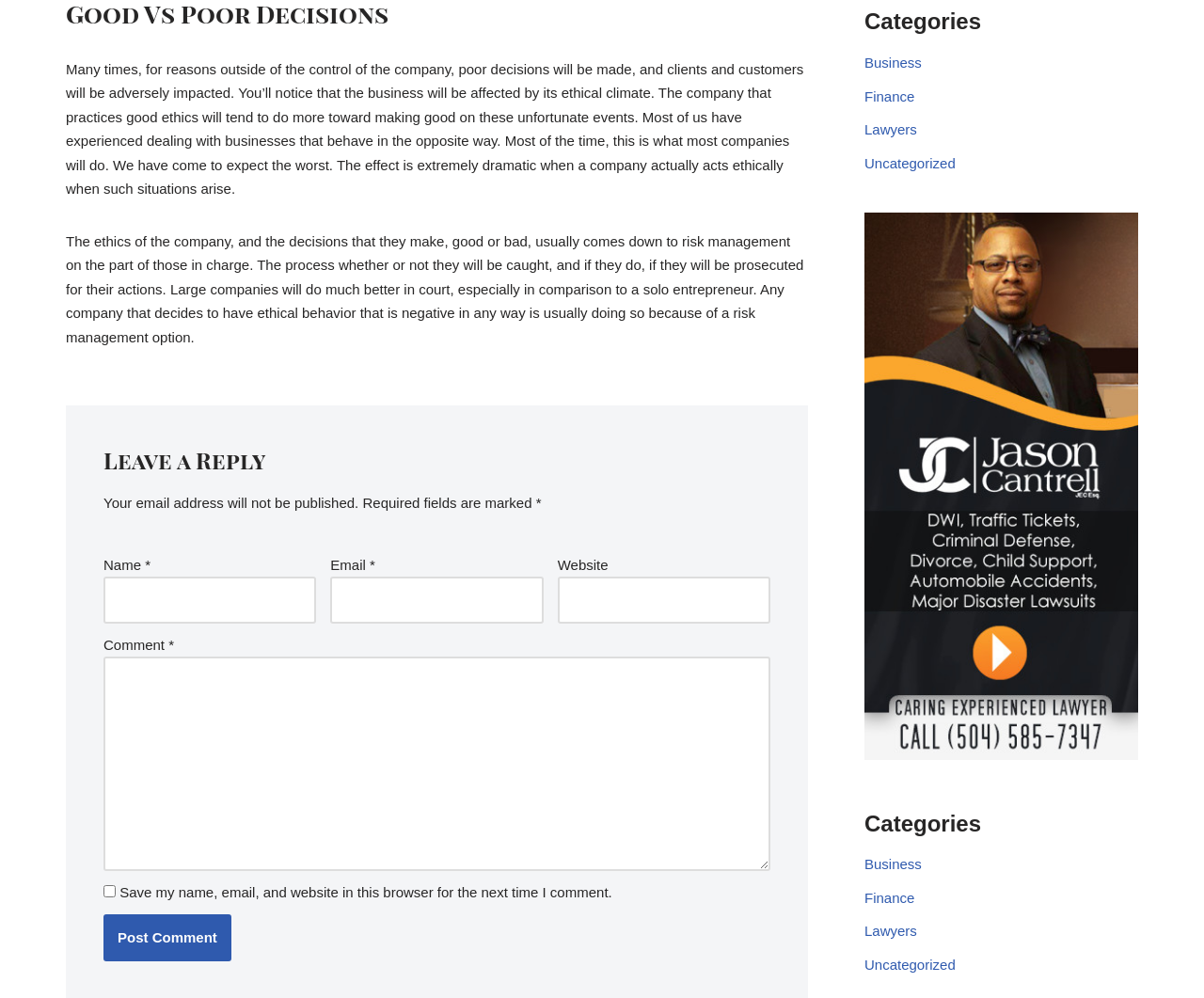Locate the bounding box coordinates of the area that needs to be clicked to fulfill the following instruction: "Select the 'Business' category". The coordinates should be in the format of four float numbers between 0 and 1, namely [left, top, right, bottom].

[0.718, 0.055, 0.766, 0.071]